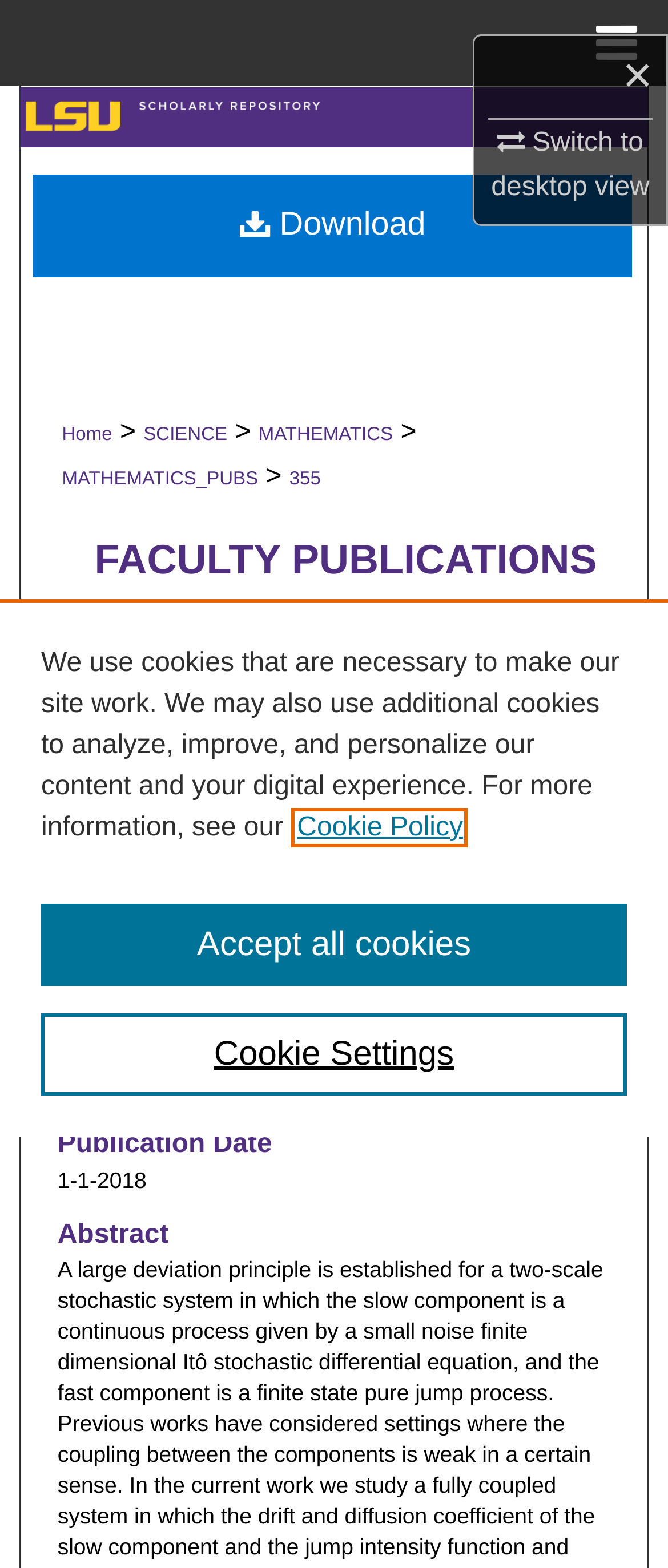Specify the bounding box coordinates of the element's area that should be clicked to execute the given instruction: "Browse Collections". The coordinates should be four float numbers between 0 and 1, i.e., [left, top, right, bottom].

[0.0, 0.109, 1.0, 0.164]